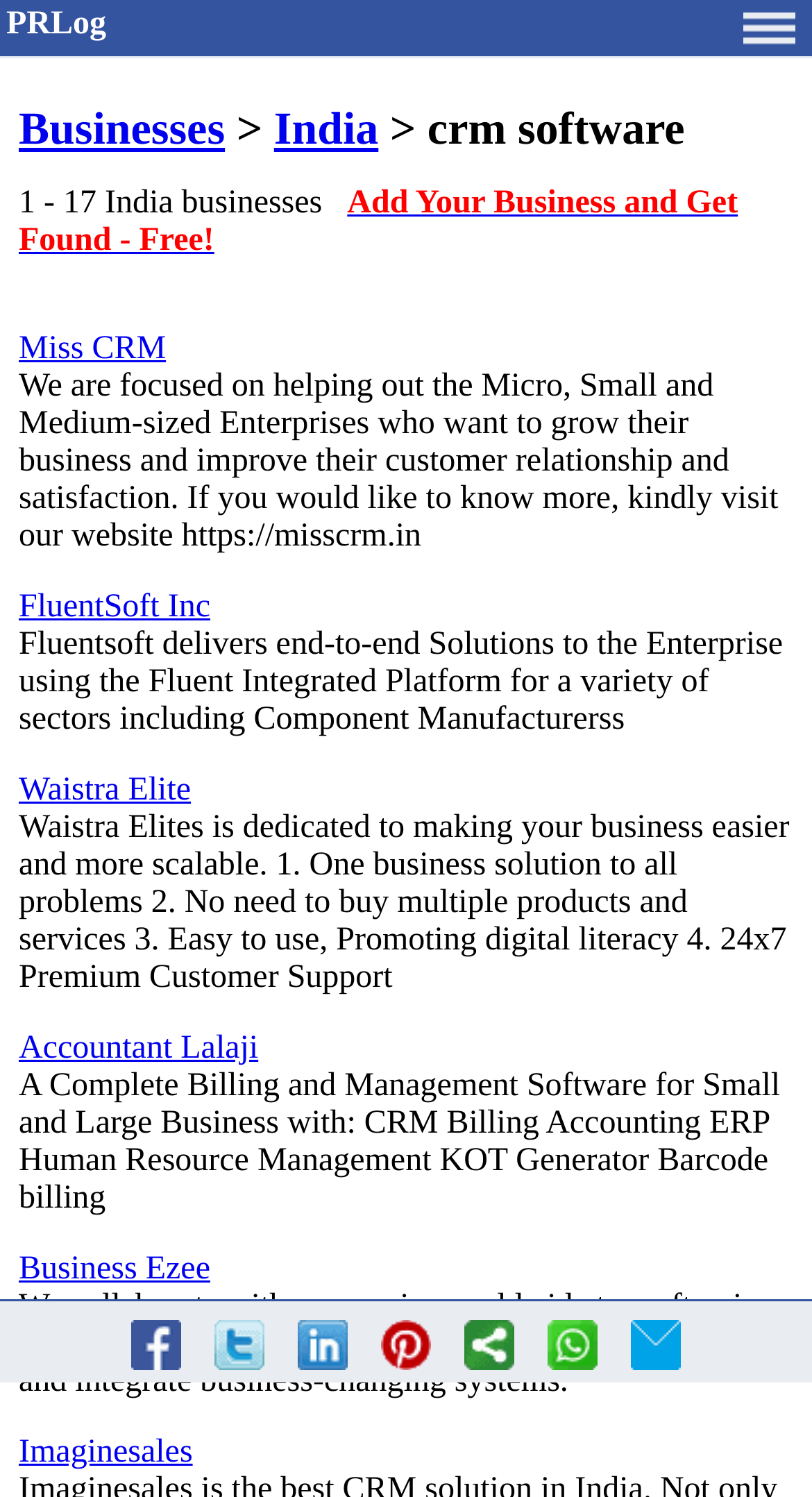Please determine the main heading text of this webpage.

Businesses > India > crm software